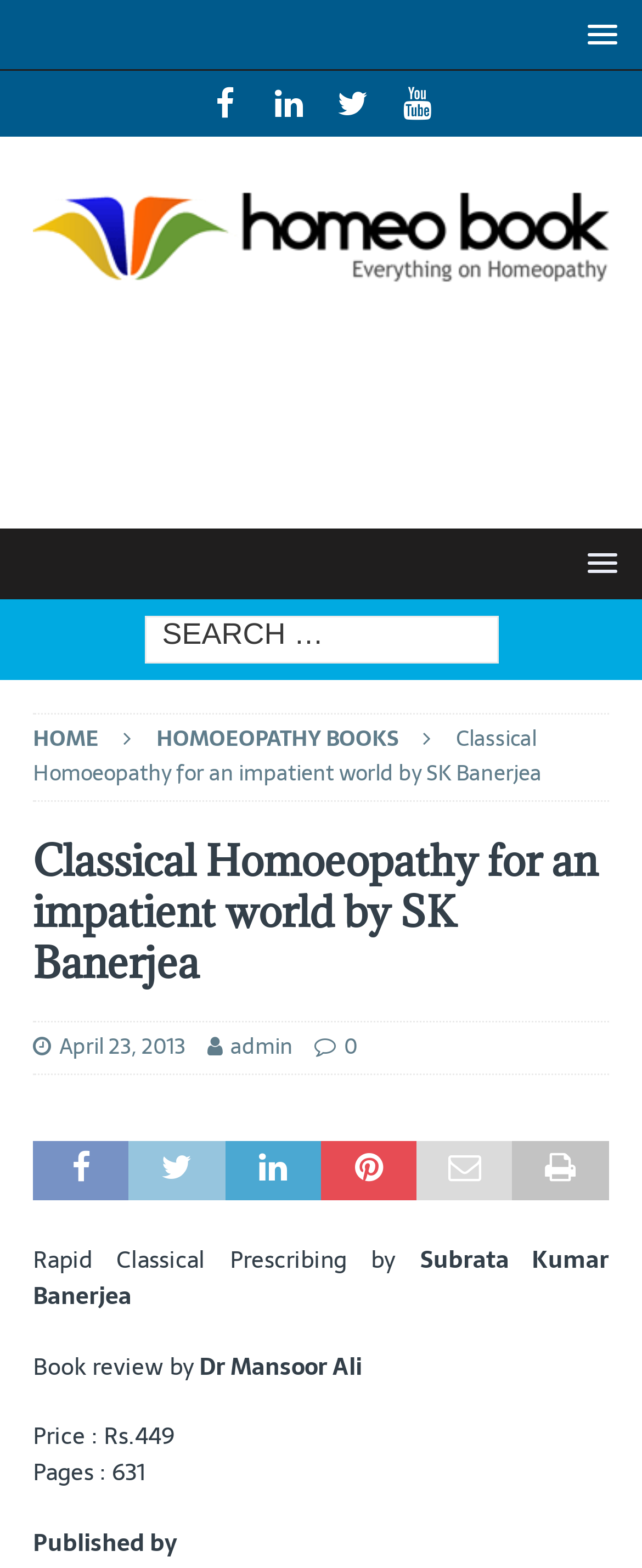Locate the bounding box coordinates of the clickable area needed to fulfill the instruction: "Click on Meet the Council".

None